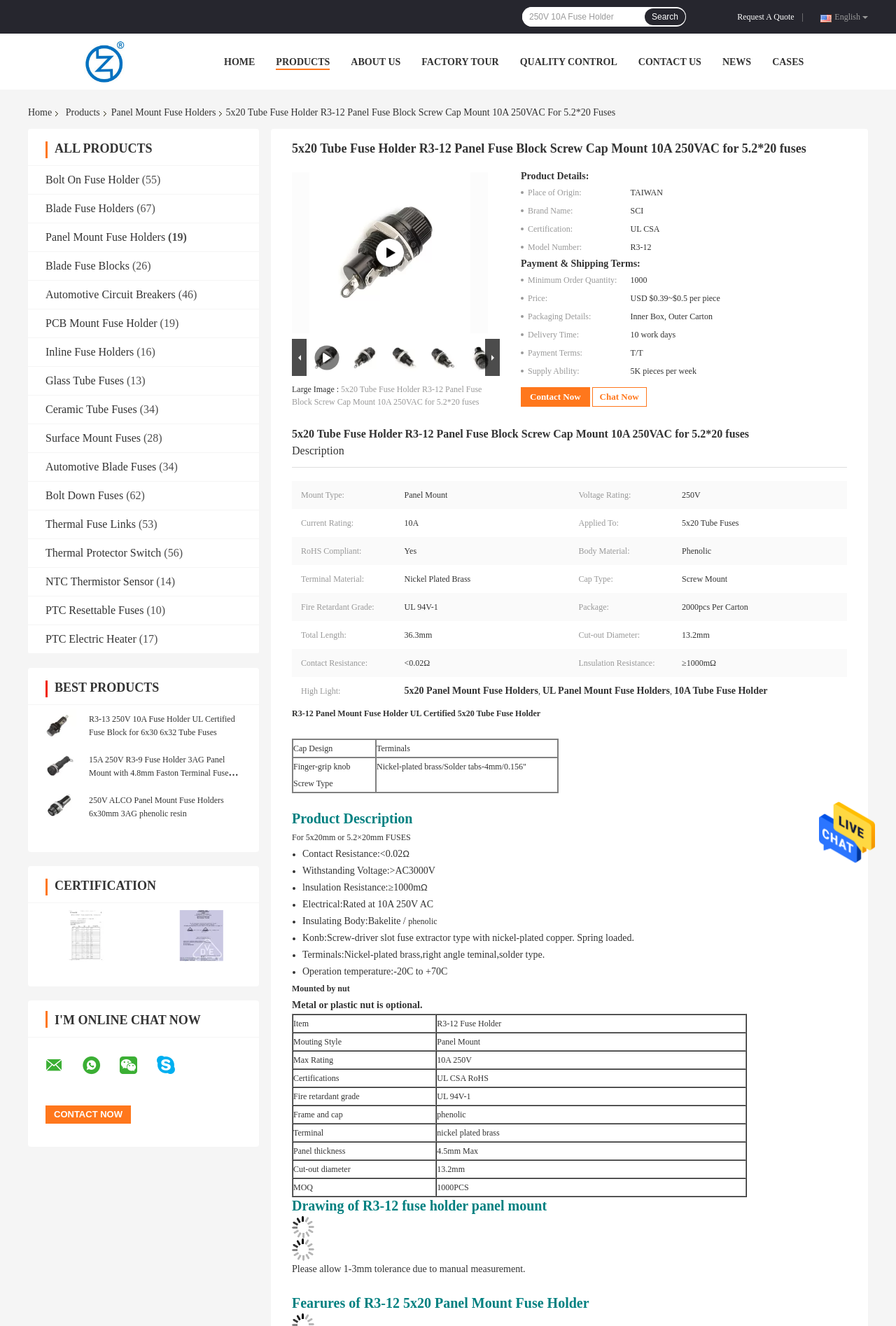Examine the screenshot and answer the question in as much detail as possible: What is the company name?

I found the company name by looking at the link element with the text 'Dongguan Reomax Electronics Technology Co., Ltd' which is located at the top left corner of the webpage.